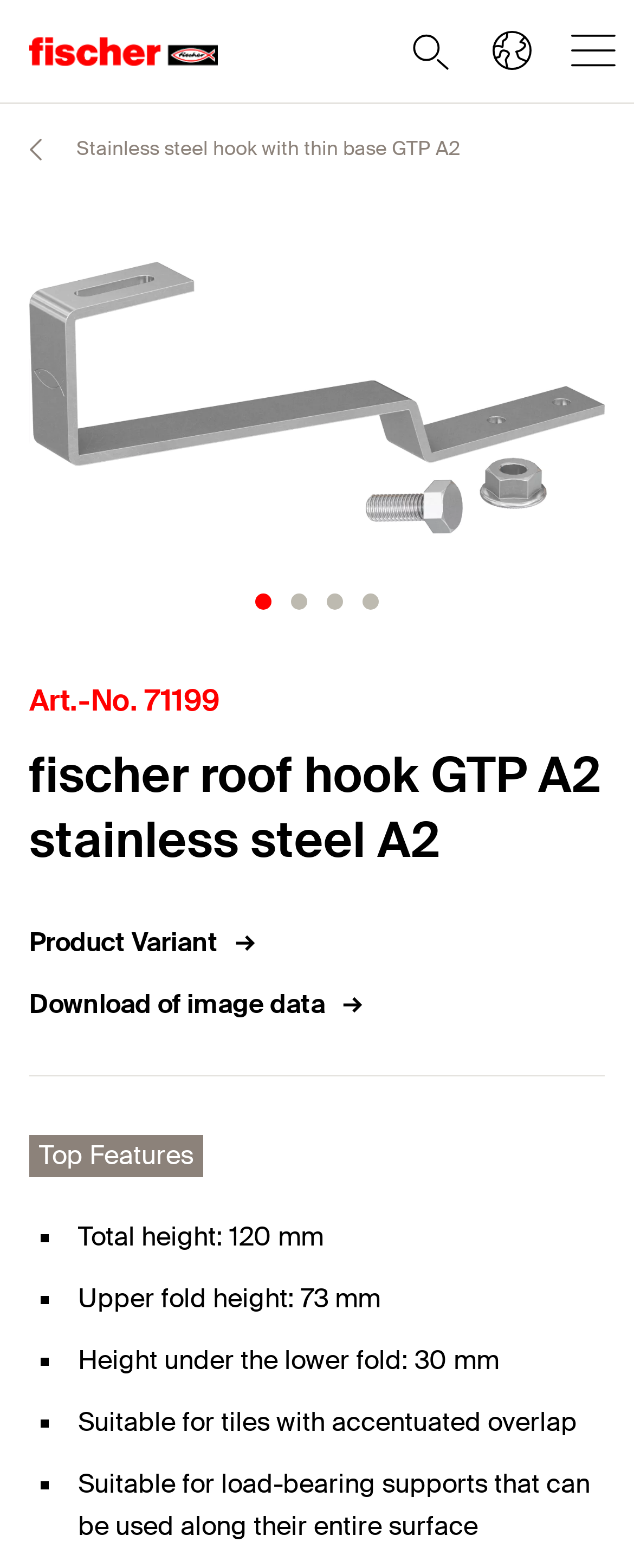What is the height under the lower fold of the product?
Please respond to the question with a detailed and informative answer.

The answer can be found in the list of top features where it is mentioned that the height under the lower fold of the product is 30 mm.